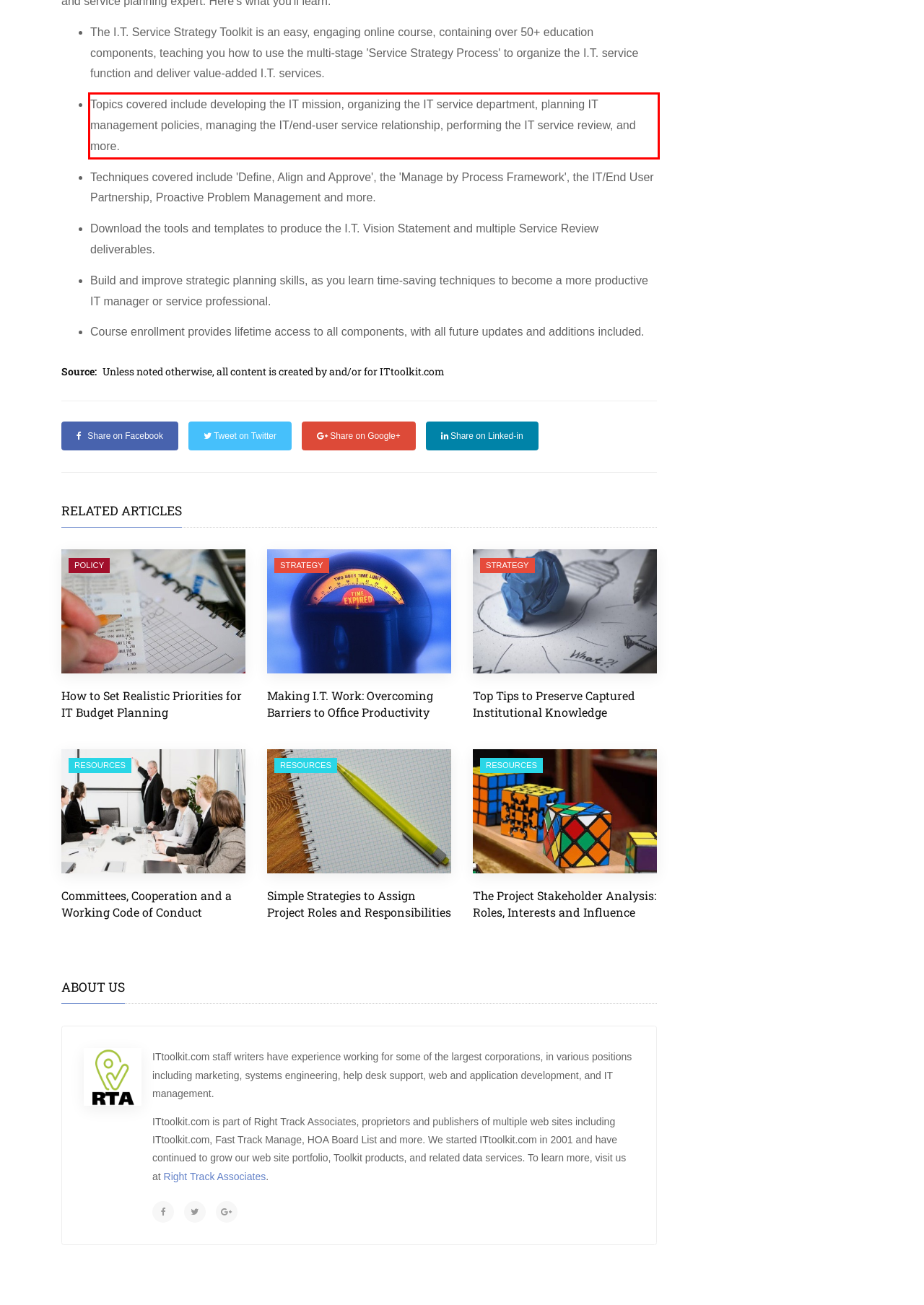Please extract the text content within the red bounding box on the webpage screenshot using OCR.

Topics covered include developing the IT mission, organizing the IT service department, planning IT management policies, managing the IT/end-user service relationship, performing the IT service review, and more.